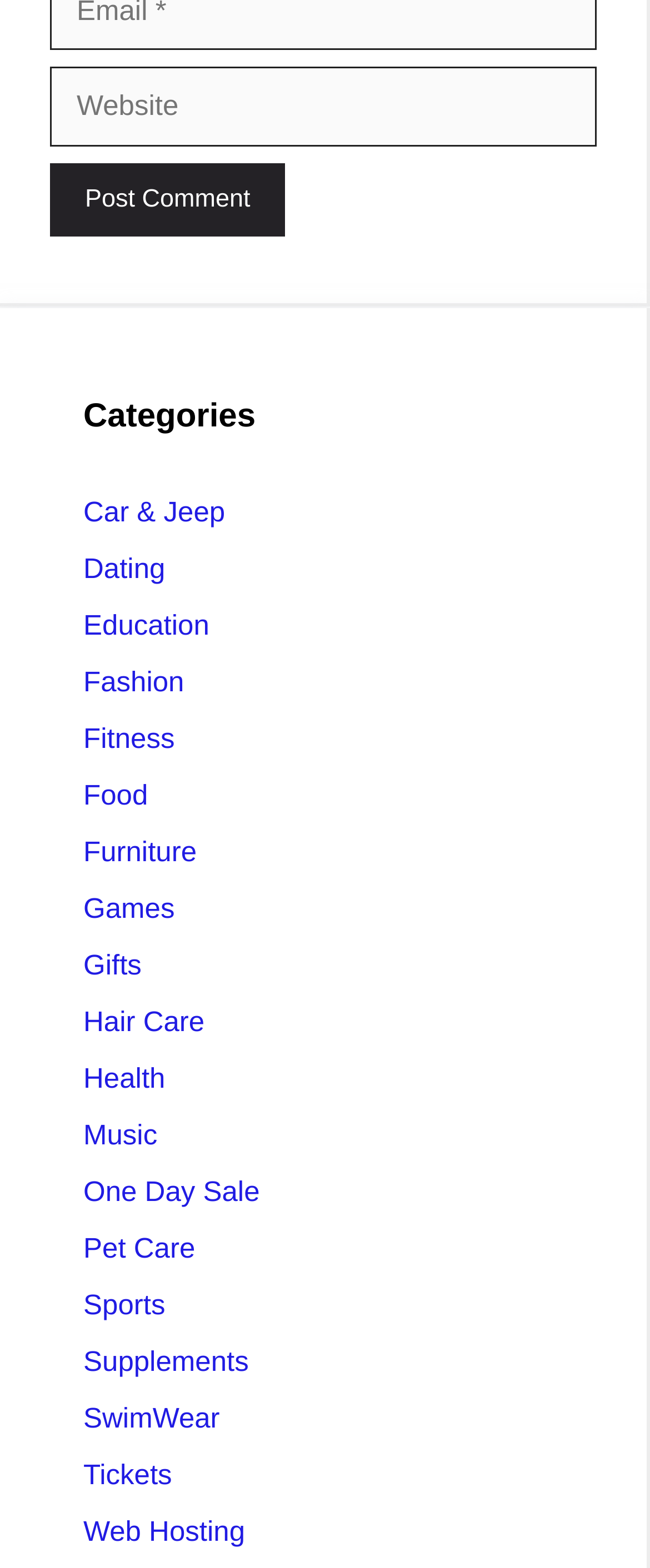Determine the bounding box coordinates for the HTML element described here: "Hair Care".

[0.128, 0.642, 0.315, 0.662]